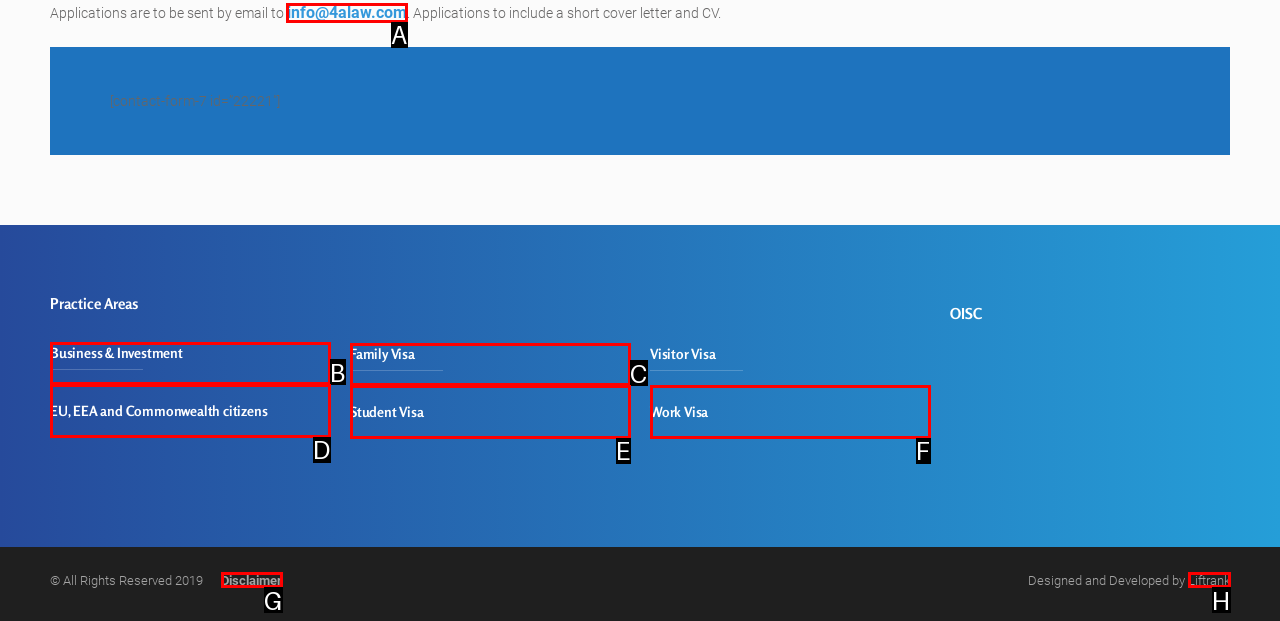Indicate the HTML element that should be clicked to perform the task: send an email to the contact address Reply with the letter corresponding to the chosen option.

A